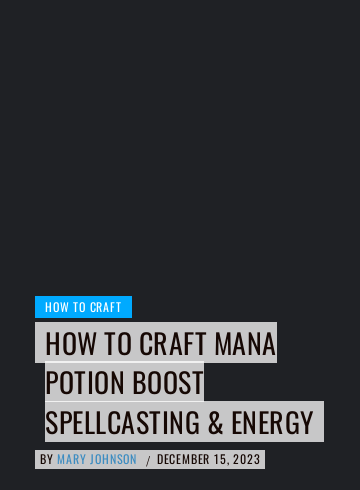Given the content of the image, can you provide a detailed answer to the question?
What is the purpose of the content?

The caption suggests that the image is both informative and inviting, appealing to those interested in enhancing their spellcasting through crafting potions, as indicated by the title and the instructional nature of the content.